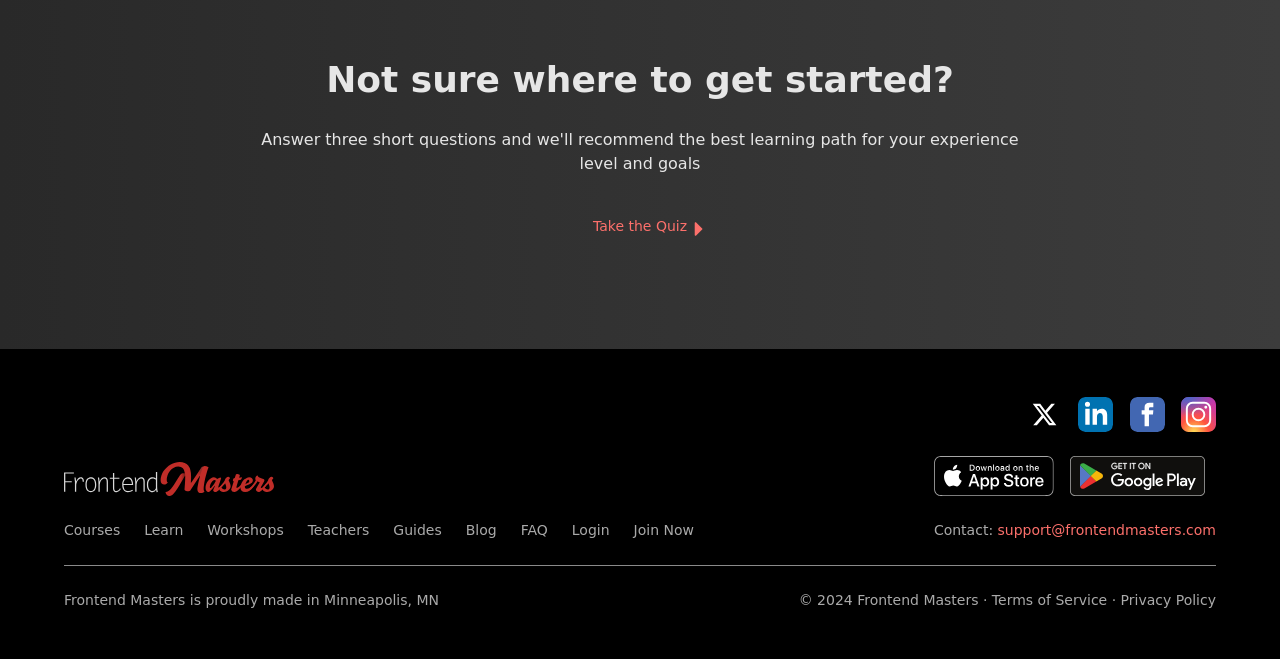Identify the bounding box coordinates for the UI element described as follows: "Google App Store". Ensure the coordinates are four float numbers between 0 and 1, formatted as [left, top, right, bottom].

[0.836, 0.692, 0.942, 0.753]